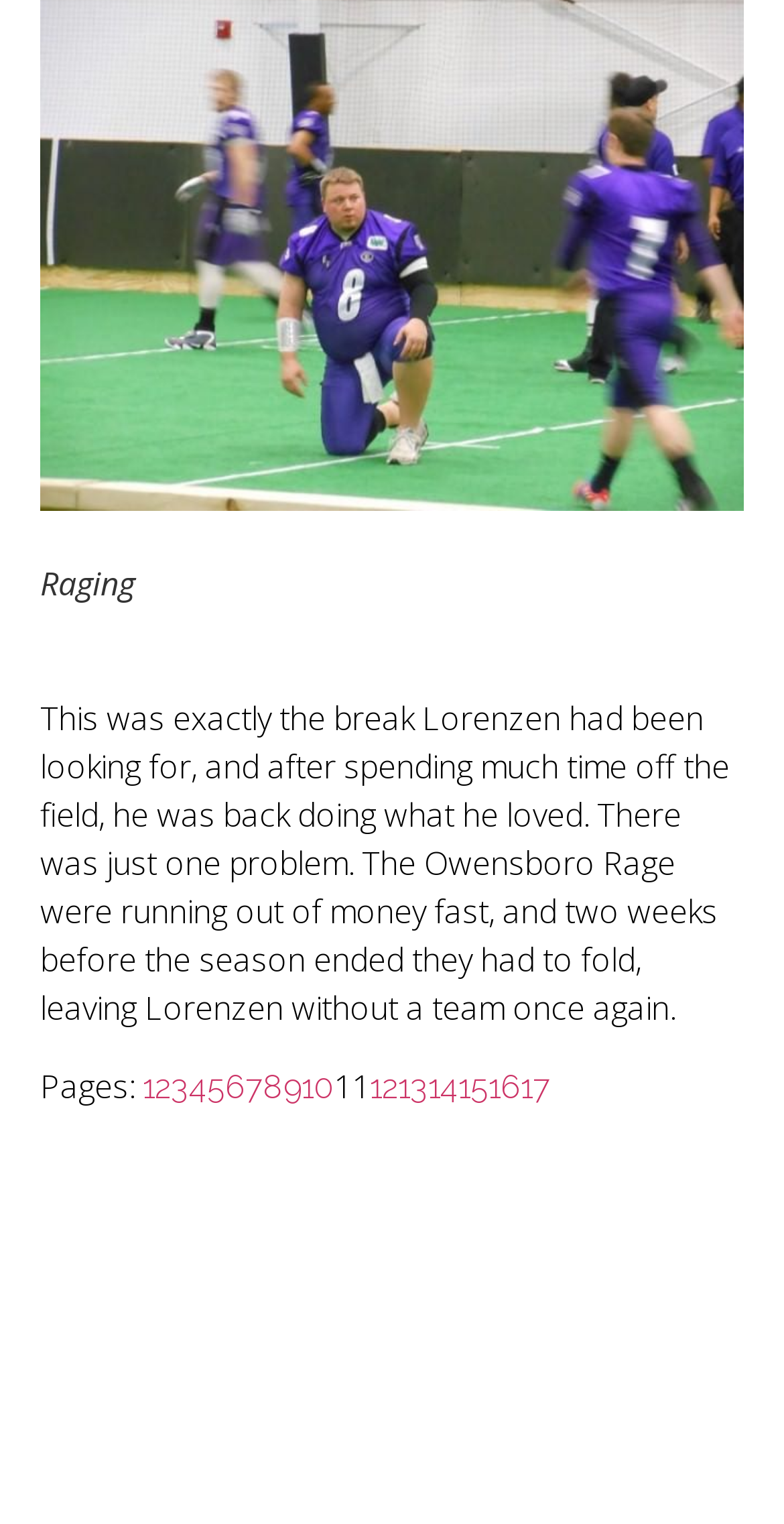What was Lorenzen doing before he joined the Owensboro Rage?
Please provide a detailed answer to the question.

The text on the webpage states 'after spending much time off the field, he was back doing what he loved.' This implies that before joining the Owensboro Rage, Lorenzen was spending time off the field.